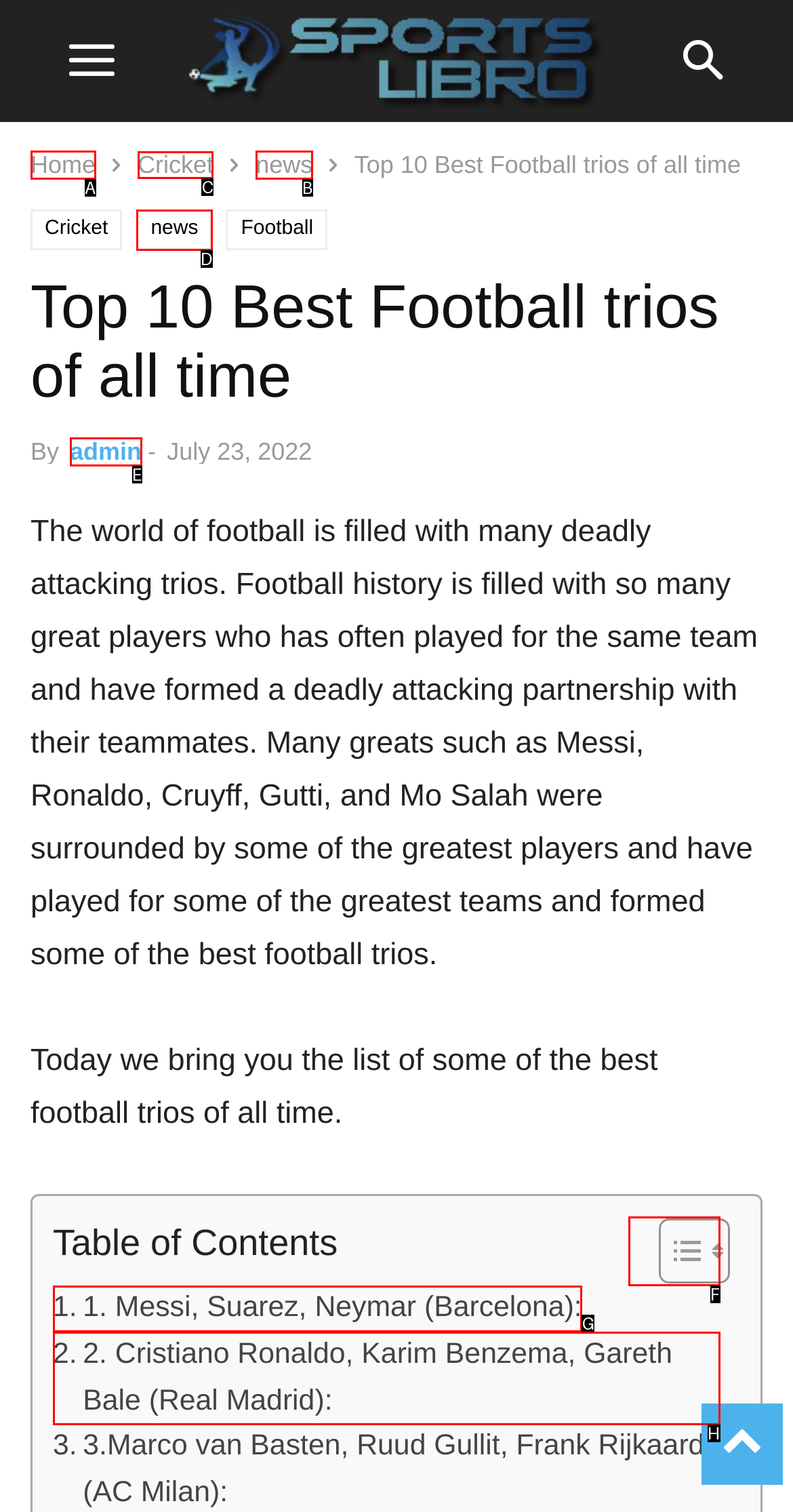Point out the UI element to be clicked for this instruction: view cricket page. Provide the answer as the letter of the chosen element.

C